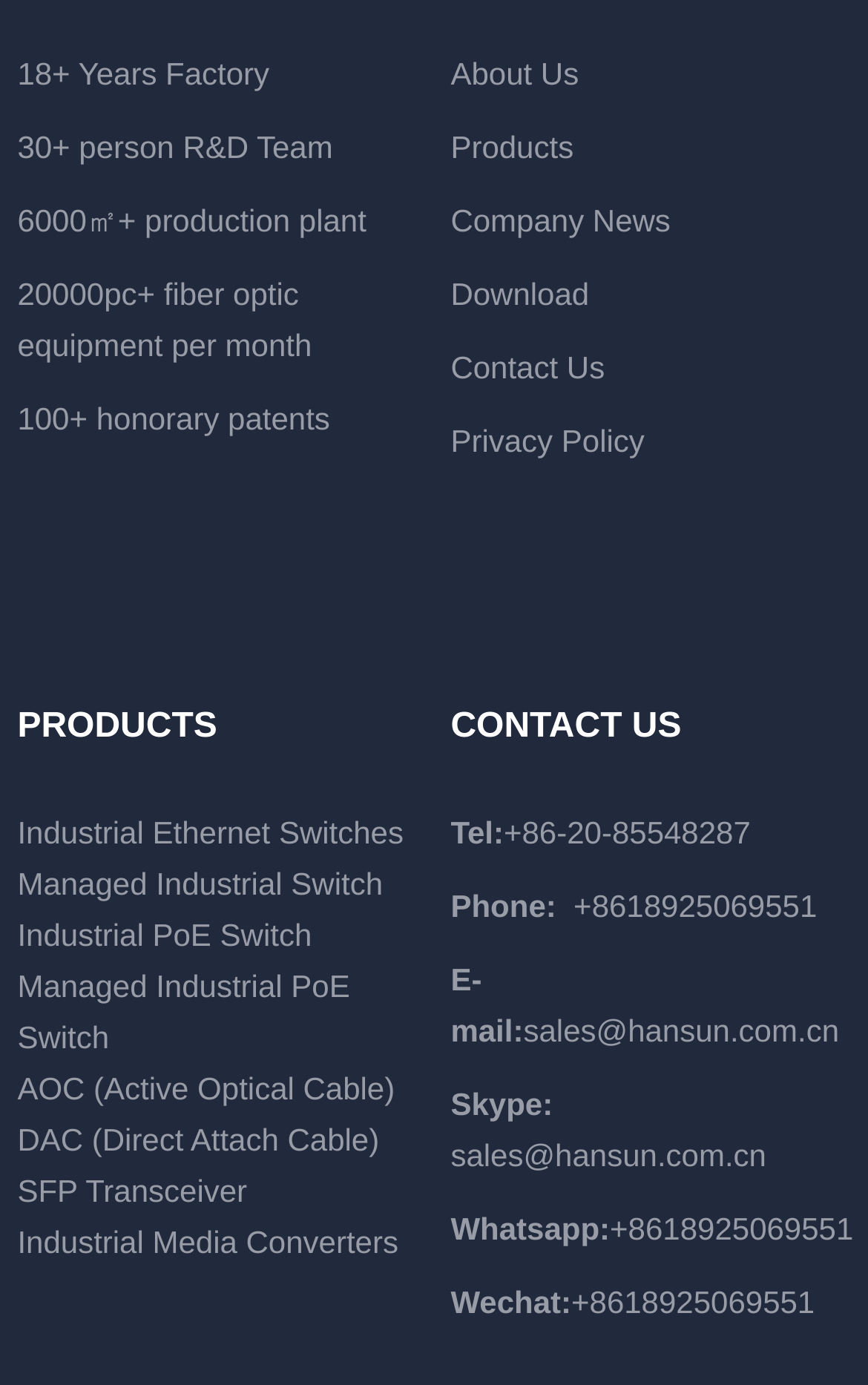From the details in the image, provide a thorough response to the question: How many types of industrial switches are listed?

I counted the links under the 'PRODUCTS' heading and found four types of industrial switches: Industrial Ethernet Switches, Managed Industrial Switch, Industrial PoE Switch, and Managed Industrial PoE Switch.